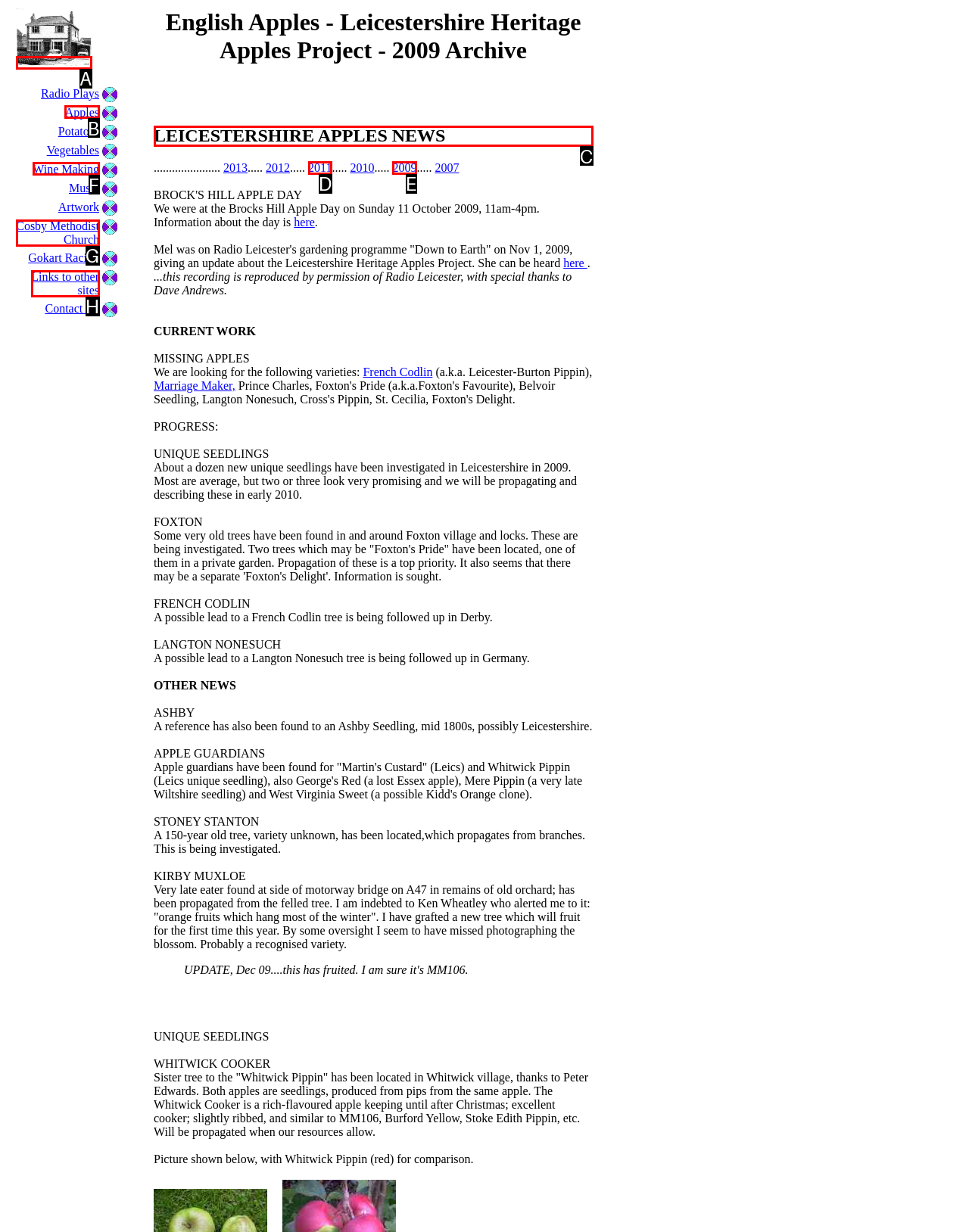Identify the letter of the UI element I need to click to carry out the following instruction: Read LEICESTERSHIRE APPLES NEWS

C